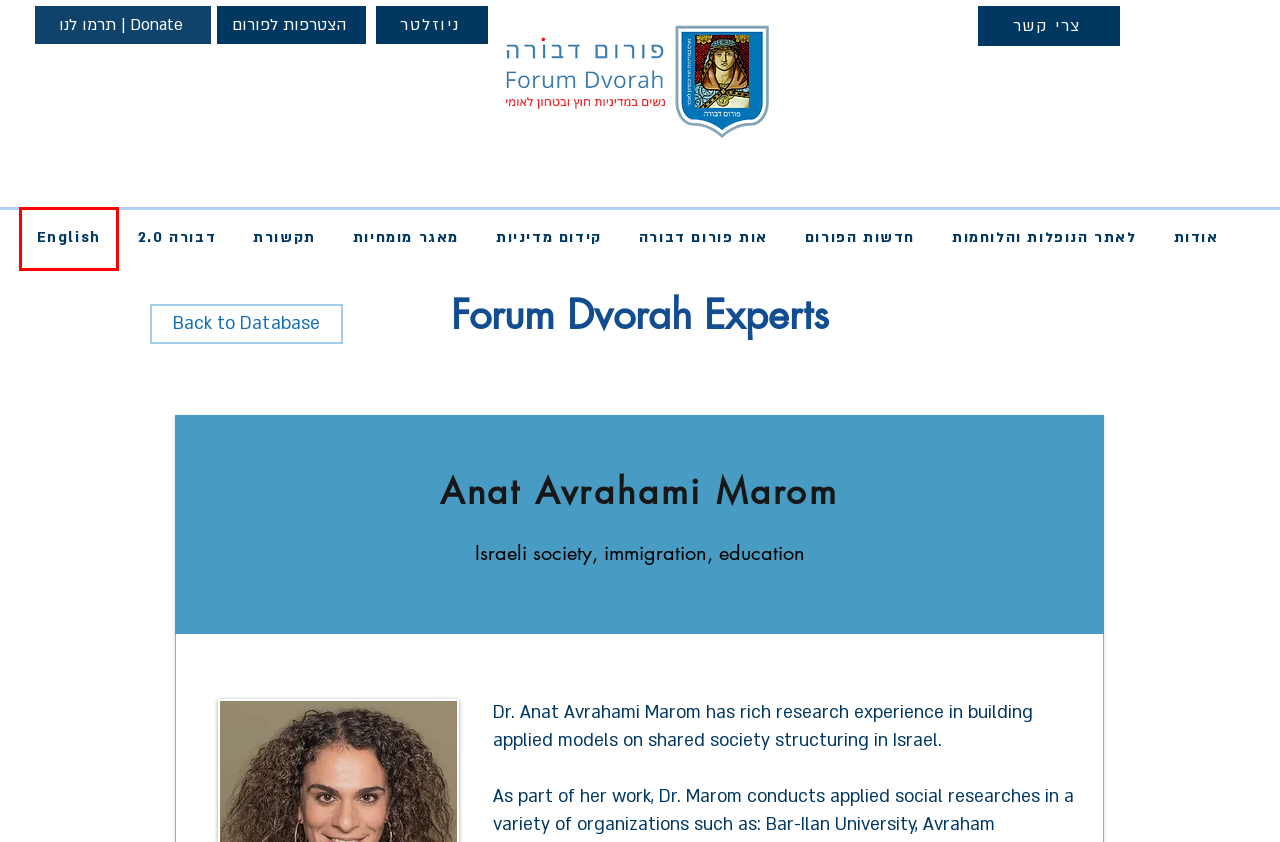Given a webpage screenshot featuring a red rectangle around a UI element, please determine the best description for the new webpage that appears after the element within the bounding box is clicked. The options are:
A. פורום דבורה מאגר מומחיות | forumdvorah
B. Experts Roster | forumdvorah
C. קידום מדיניות | forumdvorah
D. אות פורום דבורה | forumdvorah
E. פורום דבורה נשים במדיניות חוץ ובטחון לאומי | Forum Dvorah
F. About Us | Forum Dvorah
G. דבורה 2.0 | forumdvorah
H. הצטרפו לפורום דבורה | forumdvorah

F